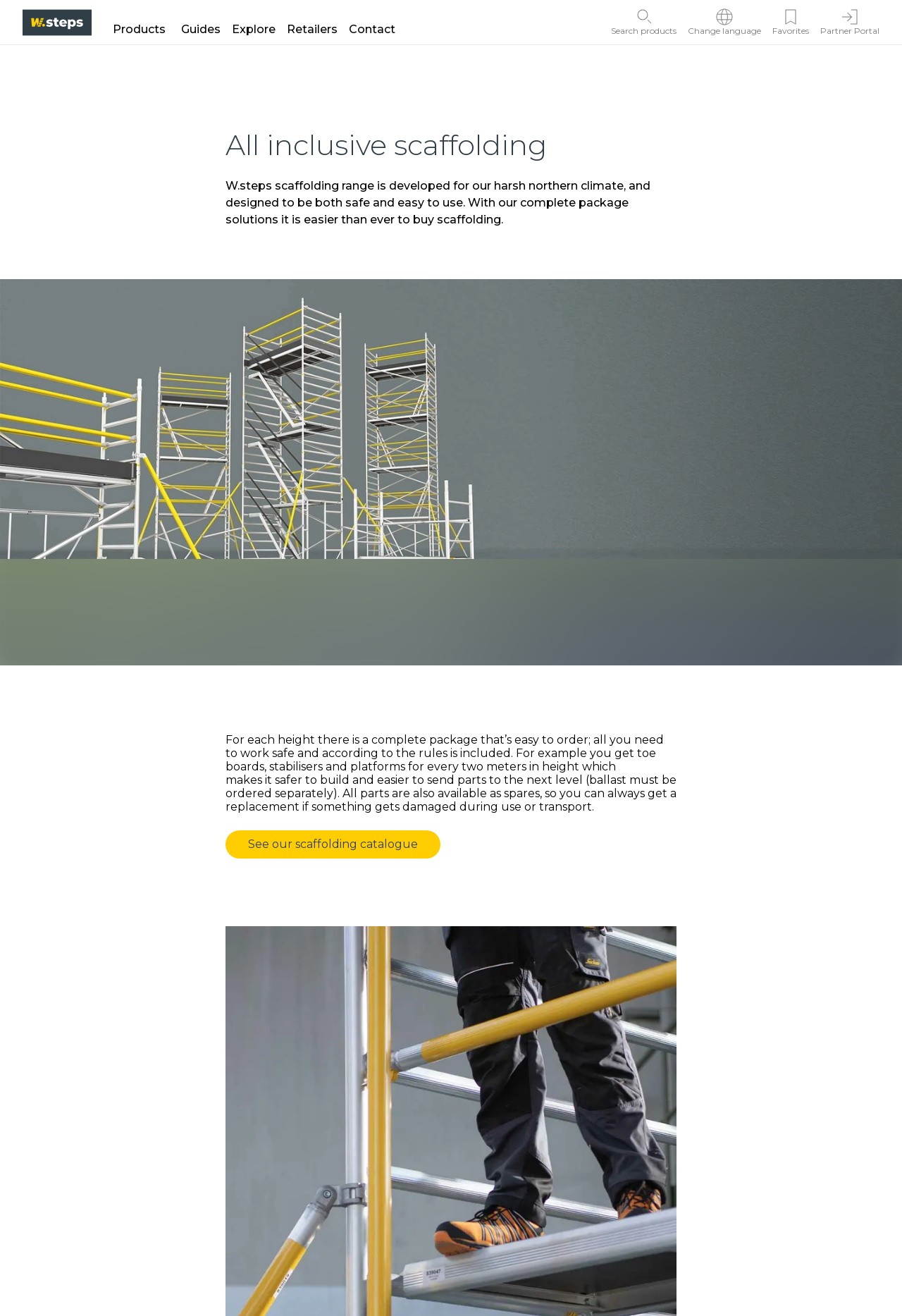Identify the bounding box coordinates of the section that should be clicked to achieve the task described: "View scaffolding catalogue".

[0.25, 0.631, 0.488, 0.653]